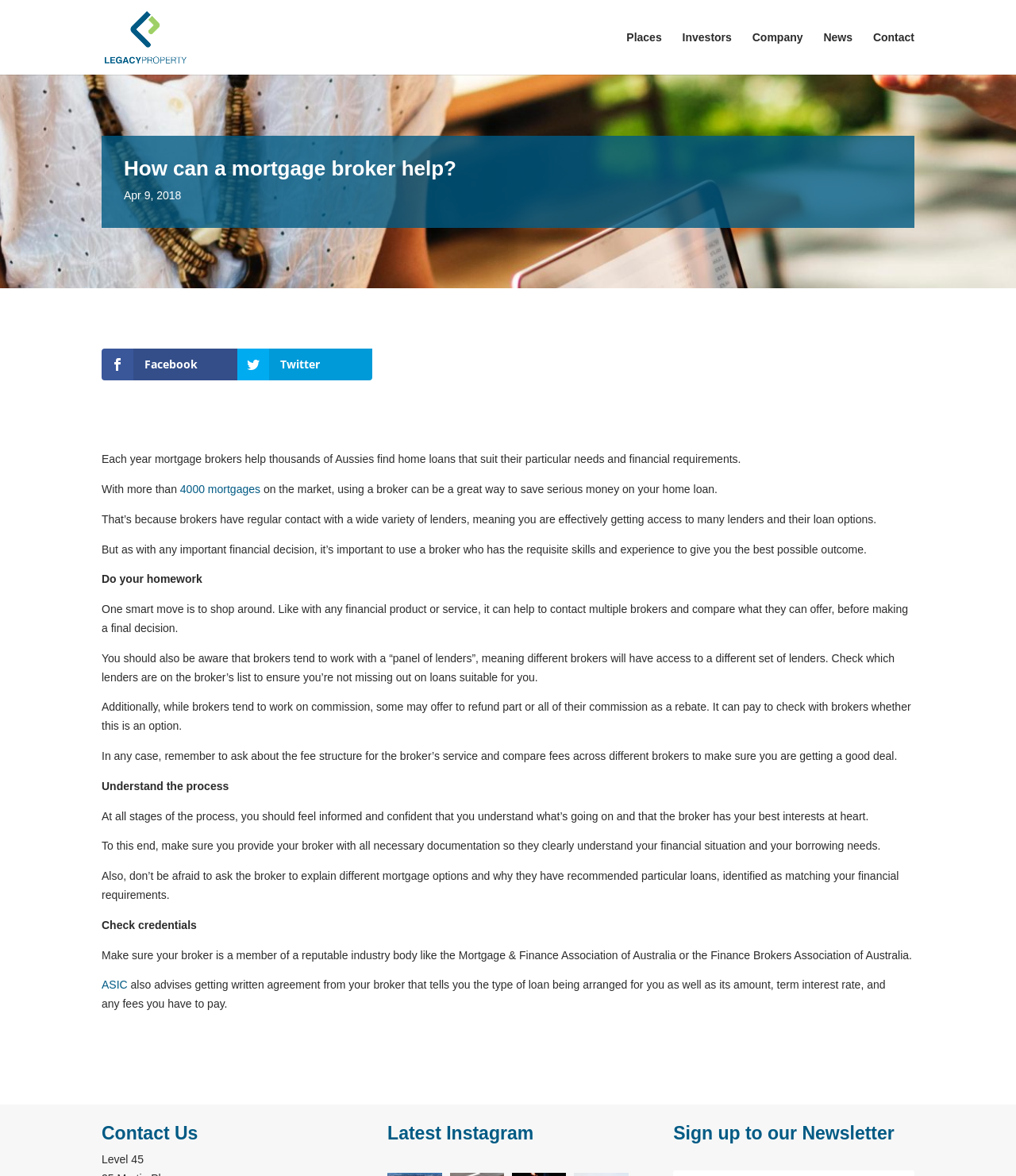Please indicate the bounding box coordinates for the clickable area to complete the following task: "Read more about '4000 mortgages'". The coordinates should be specified as four float numbers between 0 and 1, i.e., [left, top, right, bottom].

[0.177, 0.411, 0.256, 0.421]